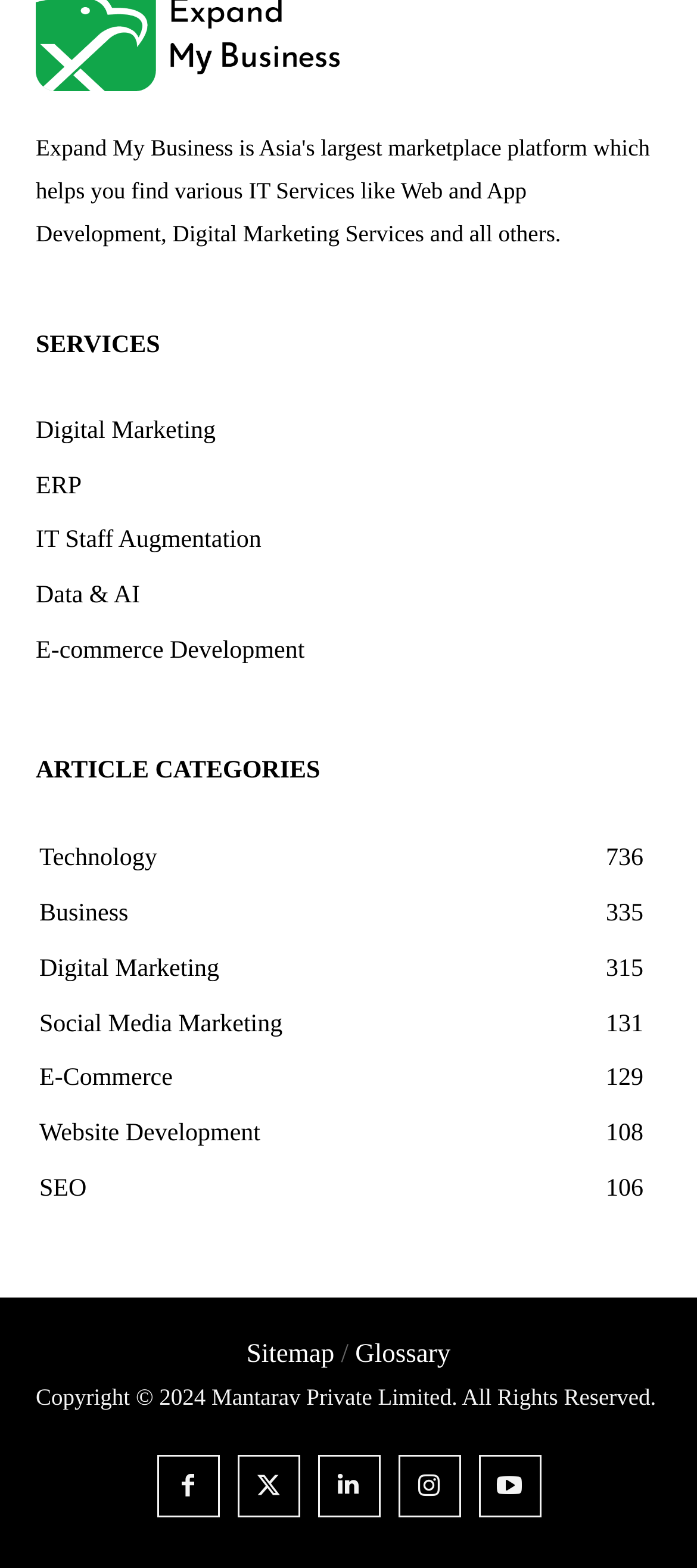Give a one-word or phrase response to the following question: What do the icons at the bottom right represent?

Social media